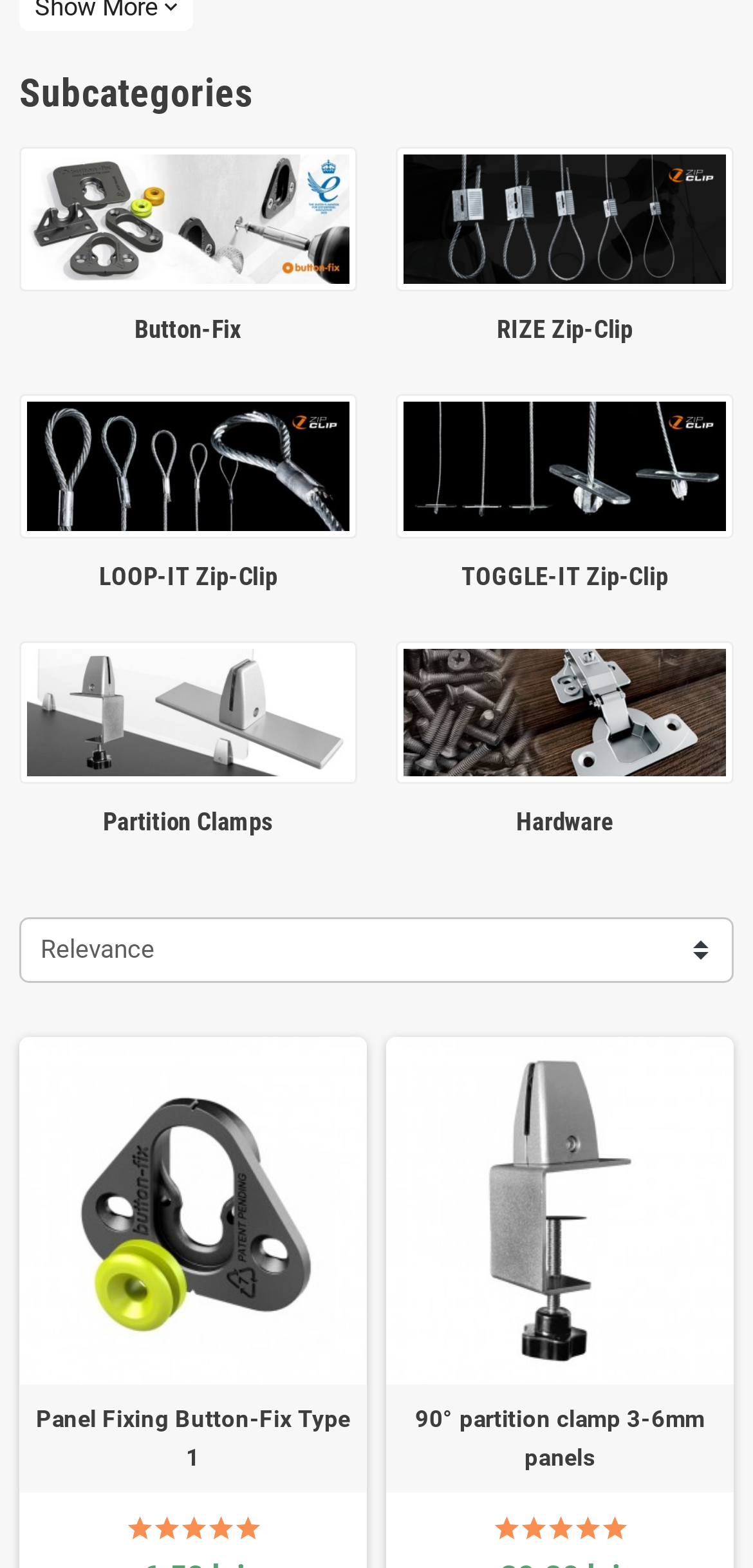Identify the bounding box coordinates of the region that needs to be clicked to carry out this instruction: "Click on the '90° partition clamp 3-6mm panels' link". Provide these coordinates as four float numbers ranging from 0 to 1, i.e., [left, top, right, bottom].

[0.513, 0.662, 0.974, 0.883]